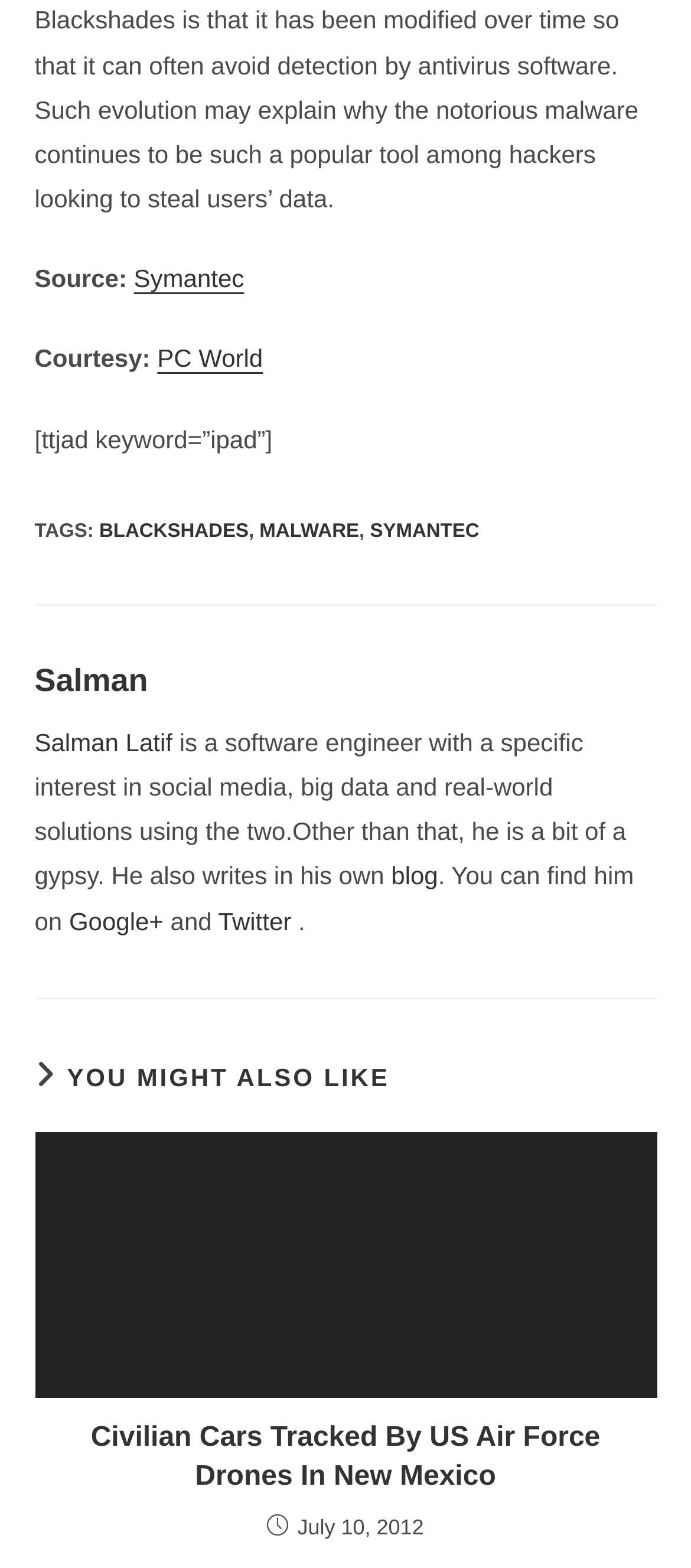Please locate the bounding box coordinates of the region I need to click to follow this instruction: "Check out Salman's Twitter".

[0.316, 0.578, 0.432, 0.596]